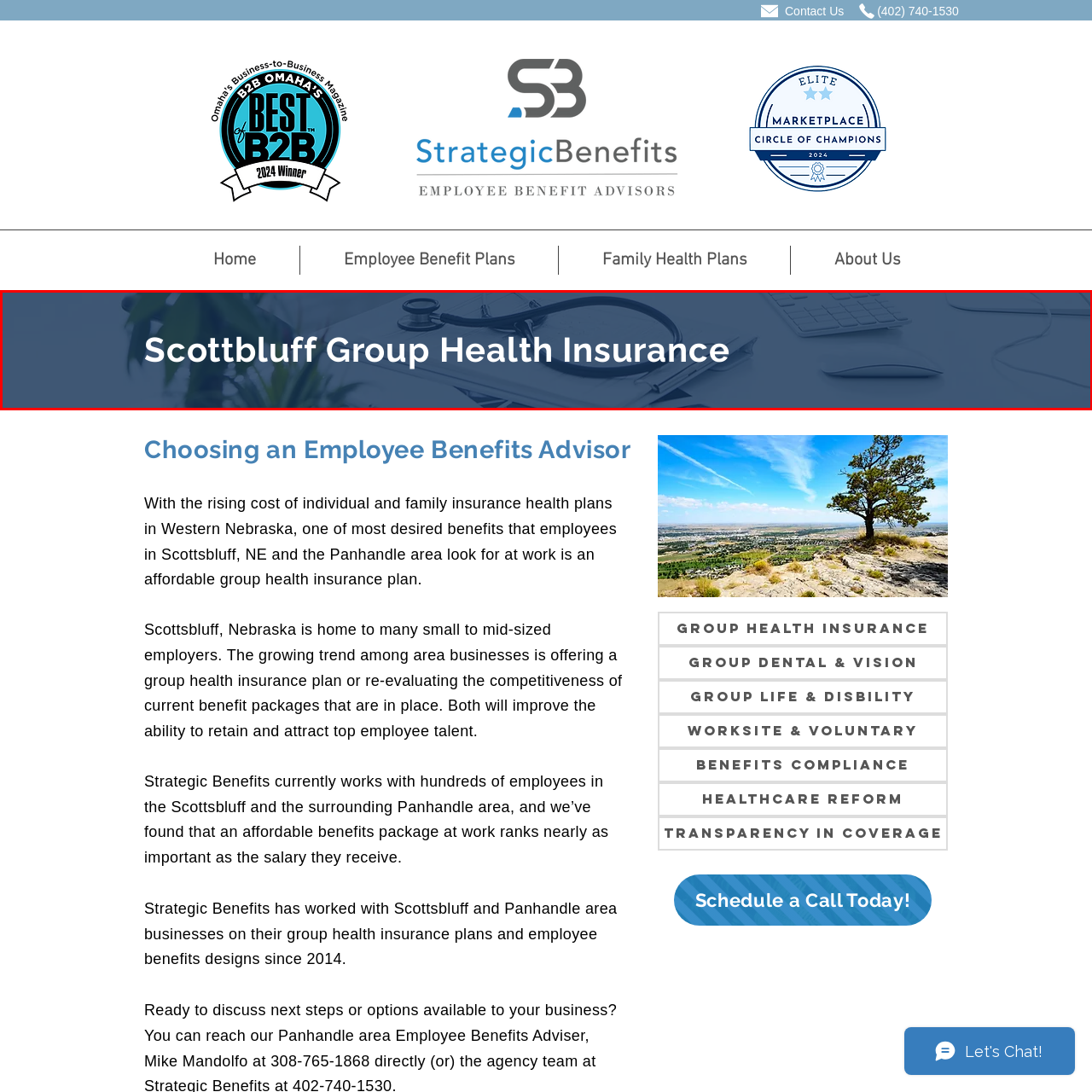Describe meticulously the scene encapsulated by the red boundary in the image.

The image features a professional and modern visual header for "Scottsbluff Group Health Insurance." Set against a deep blue background, the title is displayed prominently in bold white font, conveying a sense of trust and stability. The backdrop includes subtle elements like a stethoscope and a clean workspace, symbolizing the focus on health and insurance services tailored for the Scottsbluff area. This design effectively communicates the agency's commitment to providing comprehensive and accessible group health insurance solutions.